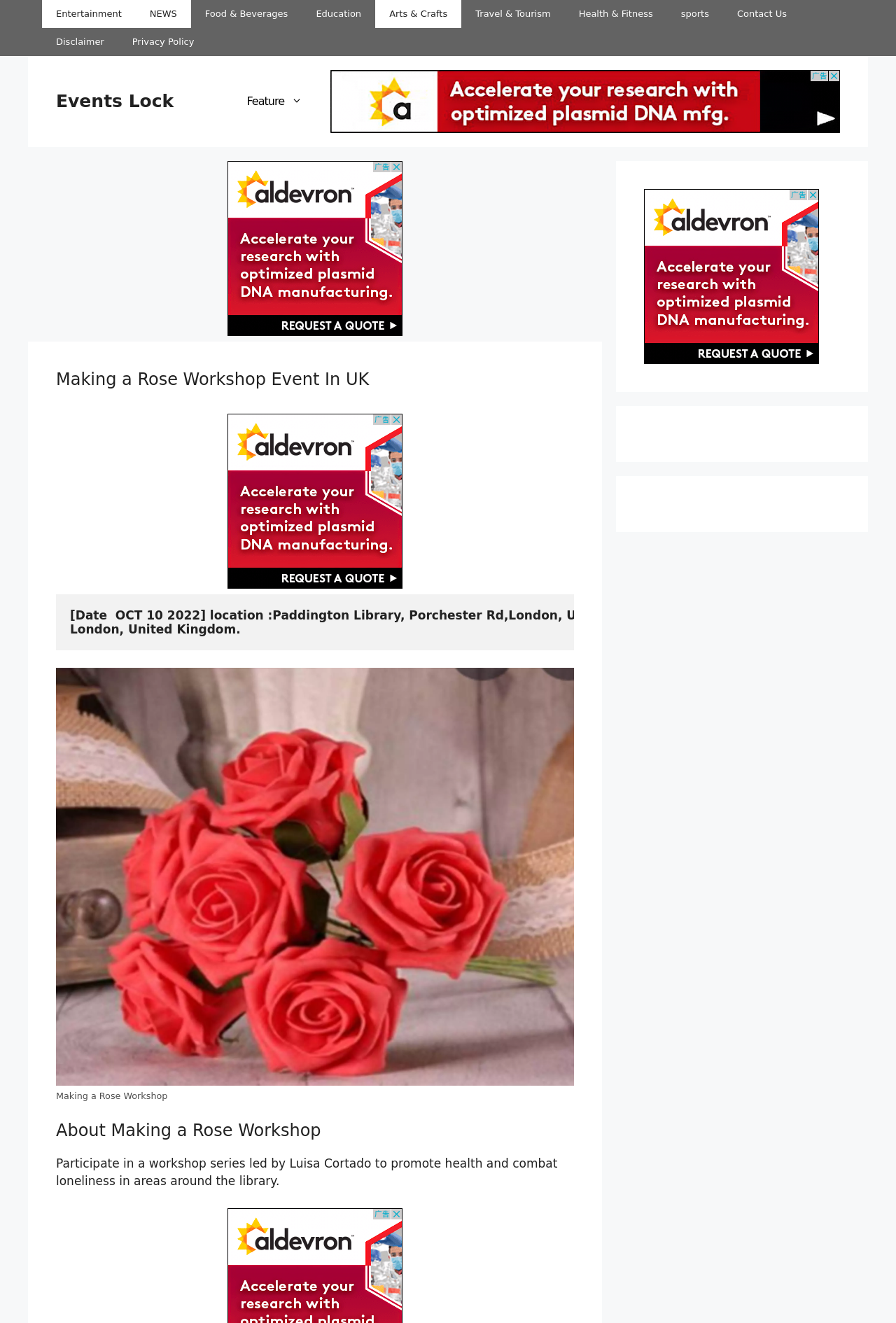What is the name of the image on the webpage?
Please craft a detailed and exhaustive response to the question.

I found the name of the image by looking at the figure element which contains an image and a figcaption. The image is described as 'Making a Rose Workshop'.